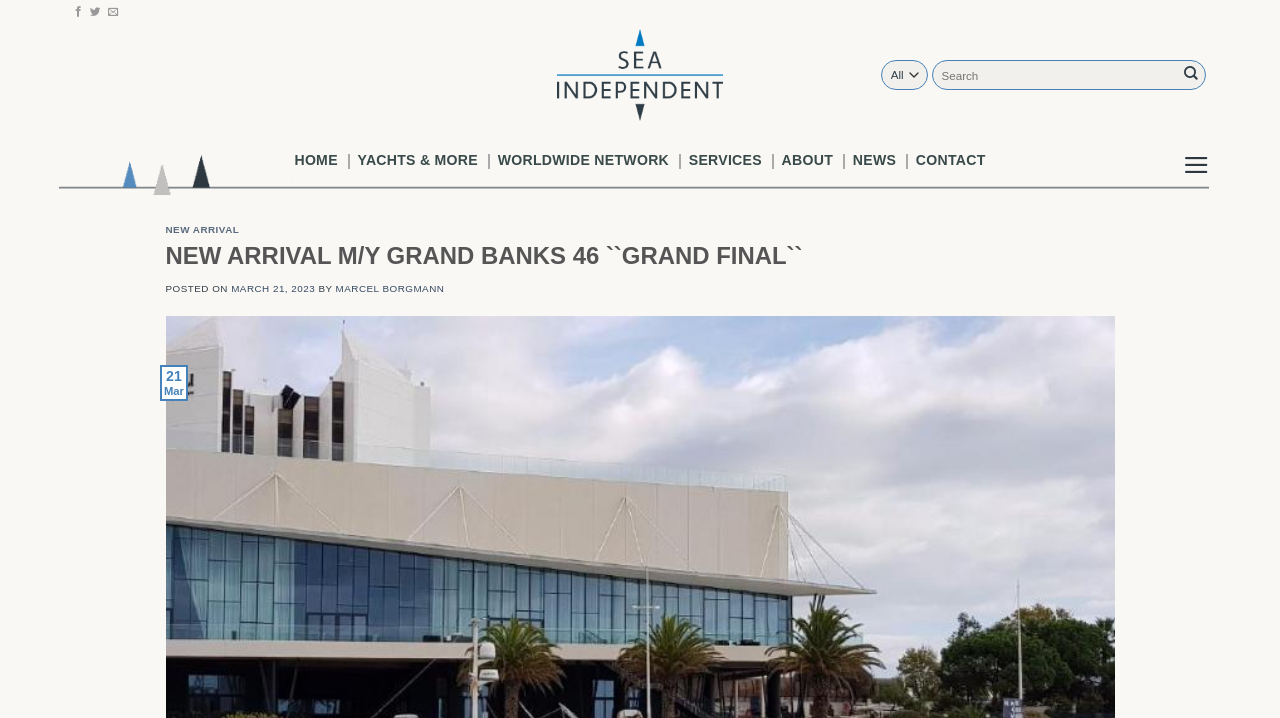Carefully examine the image and provide an in-depth answer to the question: How many social media links are at the top?

I counted the number of social media links at the top of the webpage and found three links: 'Follow on Facebook', 'Follow on Twitter', and 'Send us an email'.